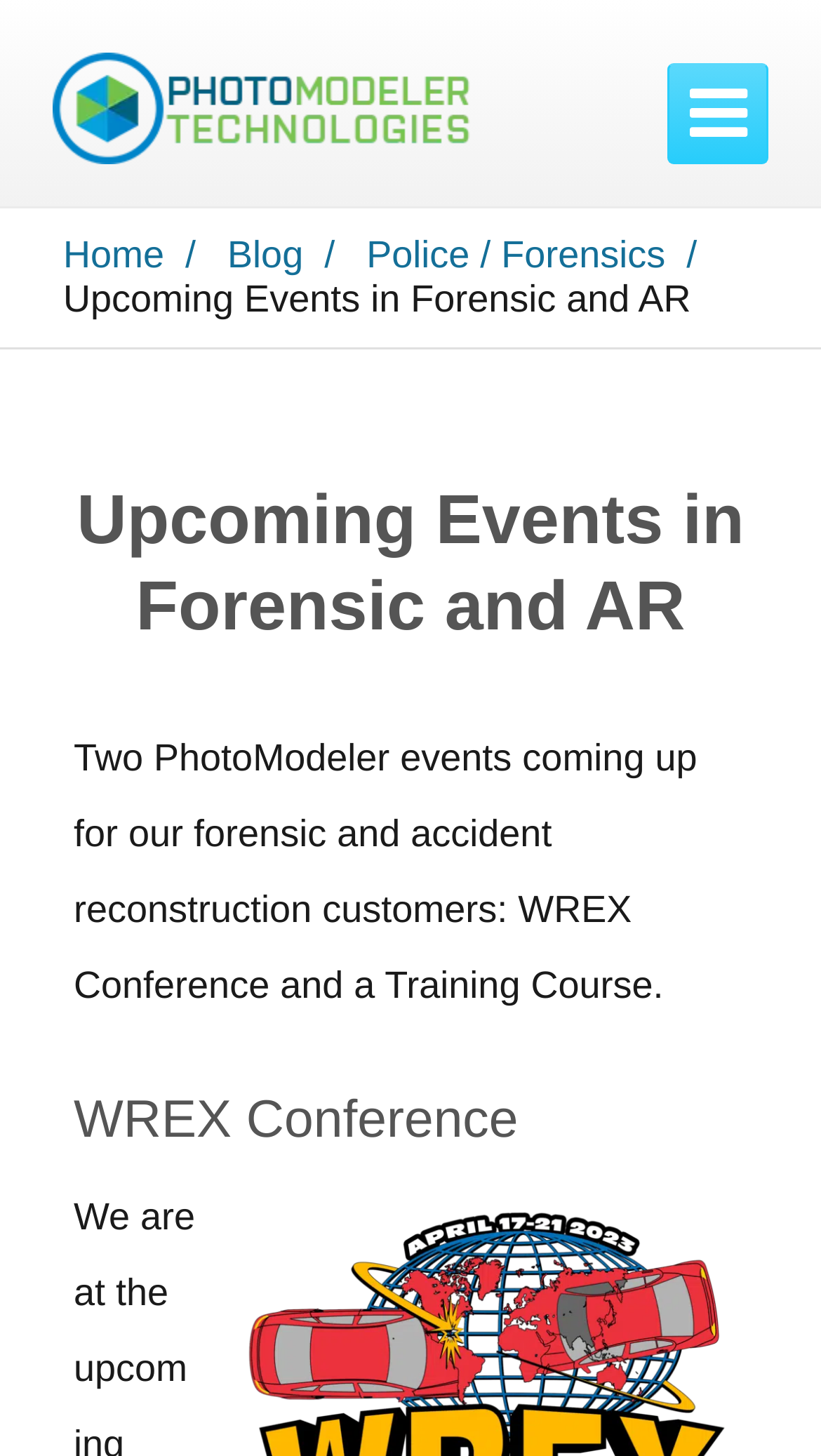What is the purpose of the WREX Conference?
Based on the visual details in the image, please answer the question thoroughly.

The webpage does not provide specific information about the purpose of the WREX Conference, only that it is an upcoming event for forensic and accident reconstruction customers.